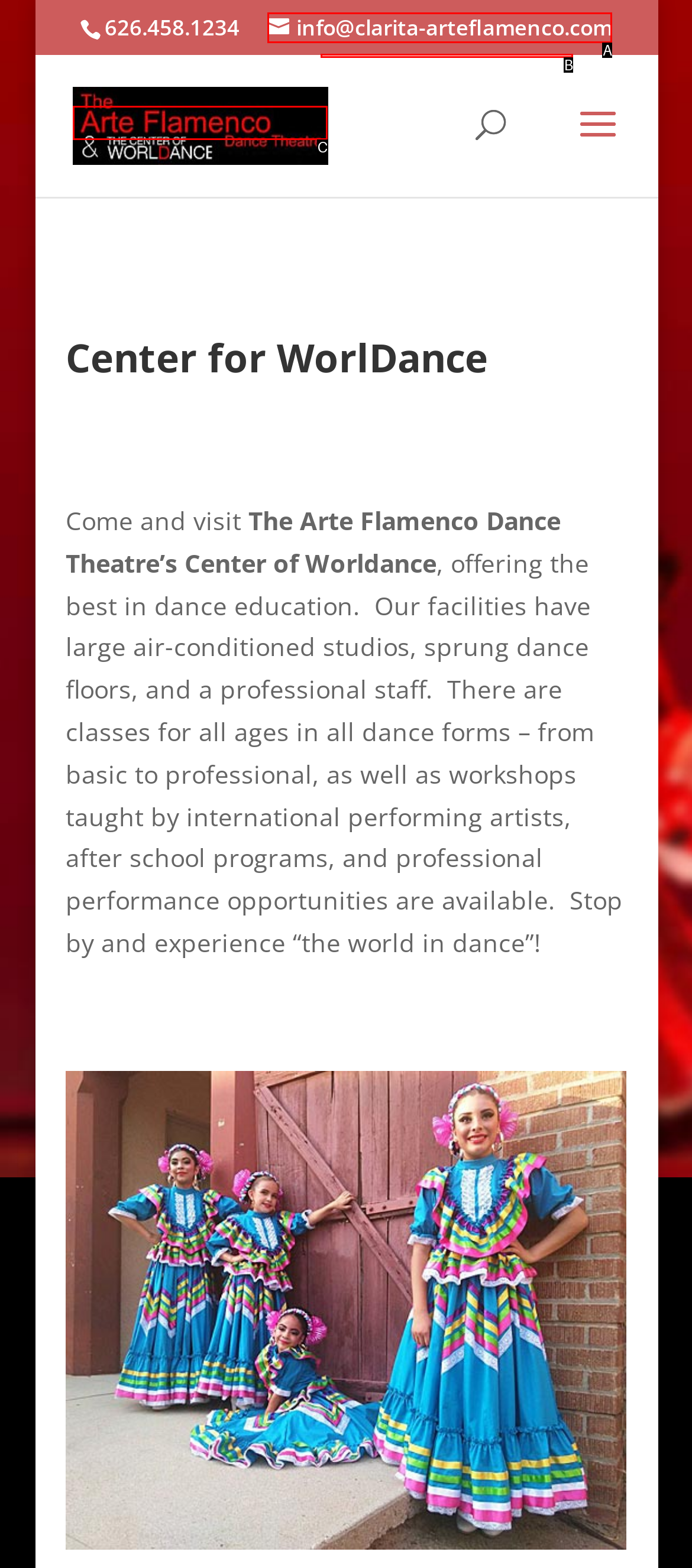Choose the HTML element that matches the description: alt="Arte Flamenco Dance Theatre"
Reply with the letter of the correct option from the given choices.

C